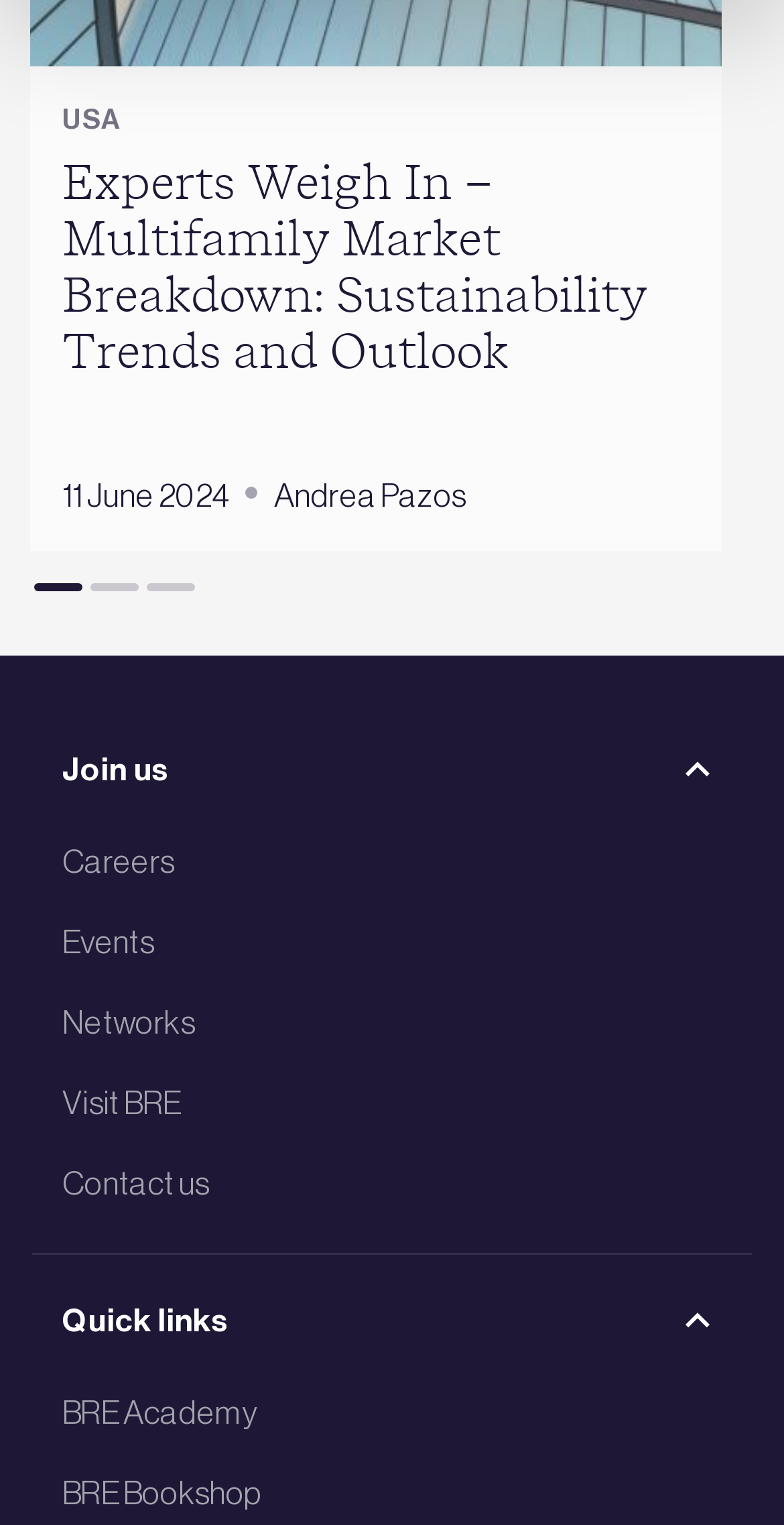What is the last link in the 'Quick links' section?
Answer the question with a thorough and detailed explanation.

The 'Quick links' section contains several links, and the last one is 'BRE Bookshop', which is likely a page for purchasing books related to the website's content.